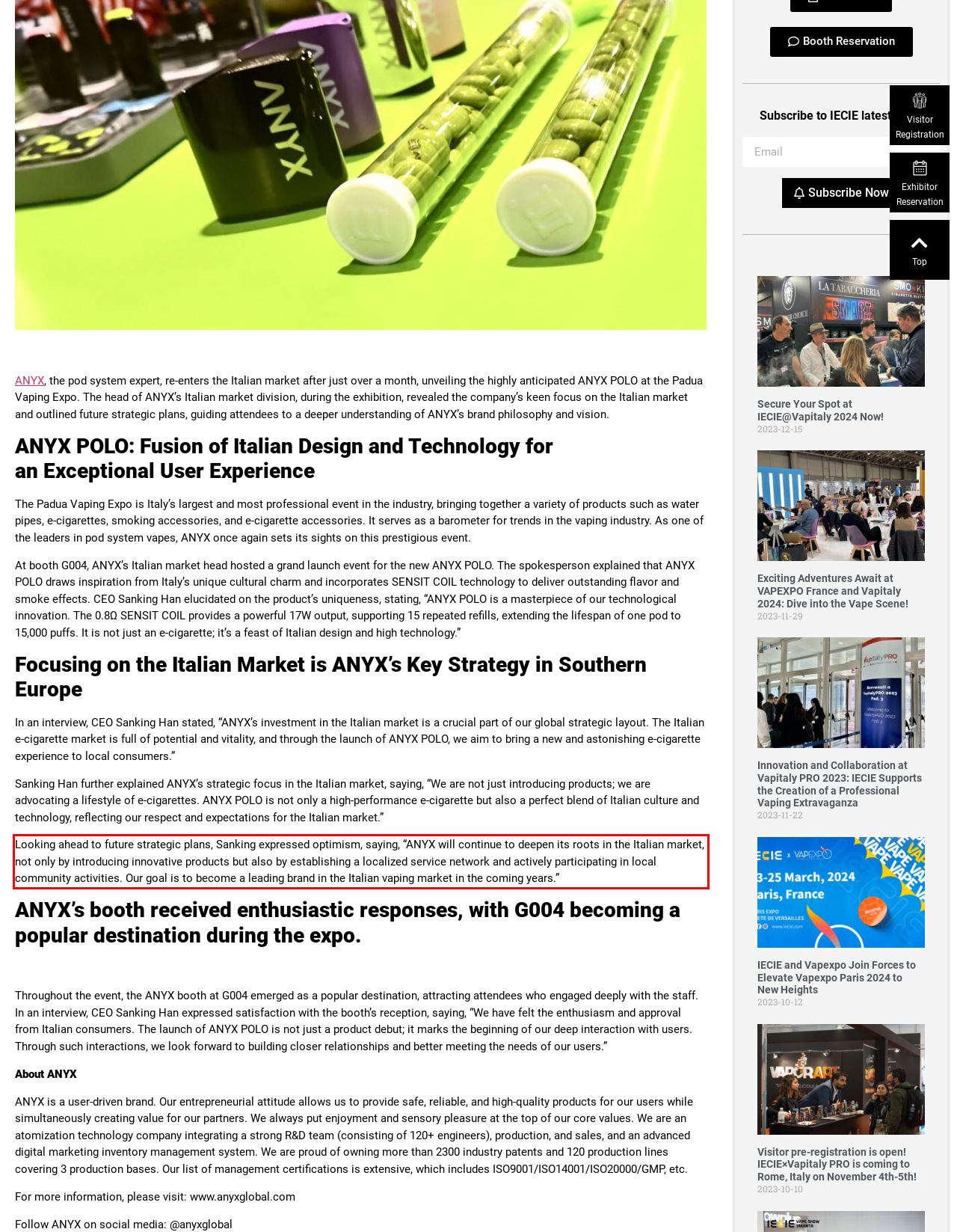You are provided with a screenshot of a webpage that includes a UI element enclosed in a red rectangle. Extract the text content inside this red rectangle.

Looking ahead to future strategic plans, Sanking expressed optimism, saying, “ANYX will continue to deepen its roots in the Italian market, not only by introducing innovative products but also by establishing a localized service network and actively participating in local community activities. Our goal is to become a leading brand in the Italian vaping market in the coming years.”